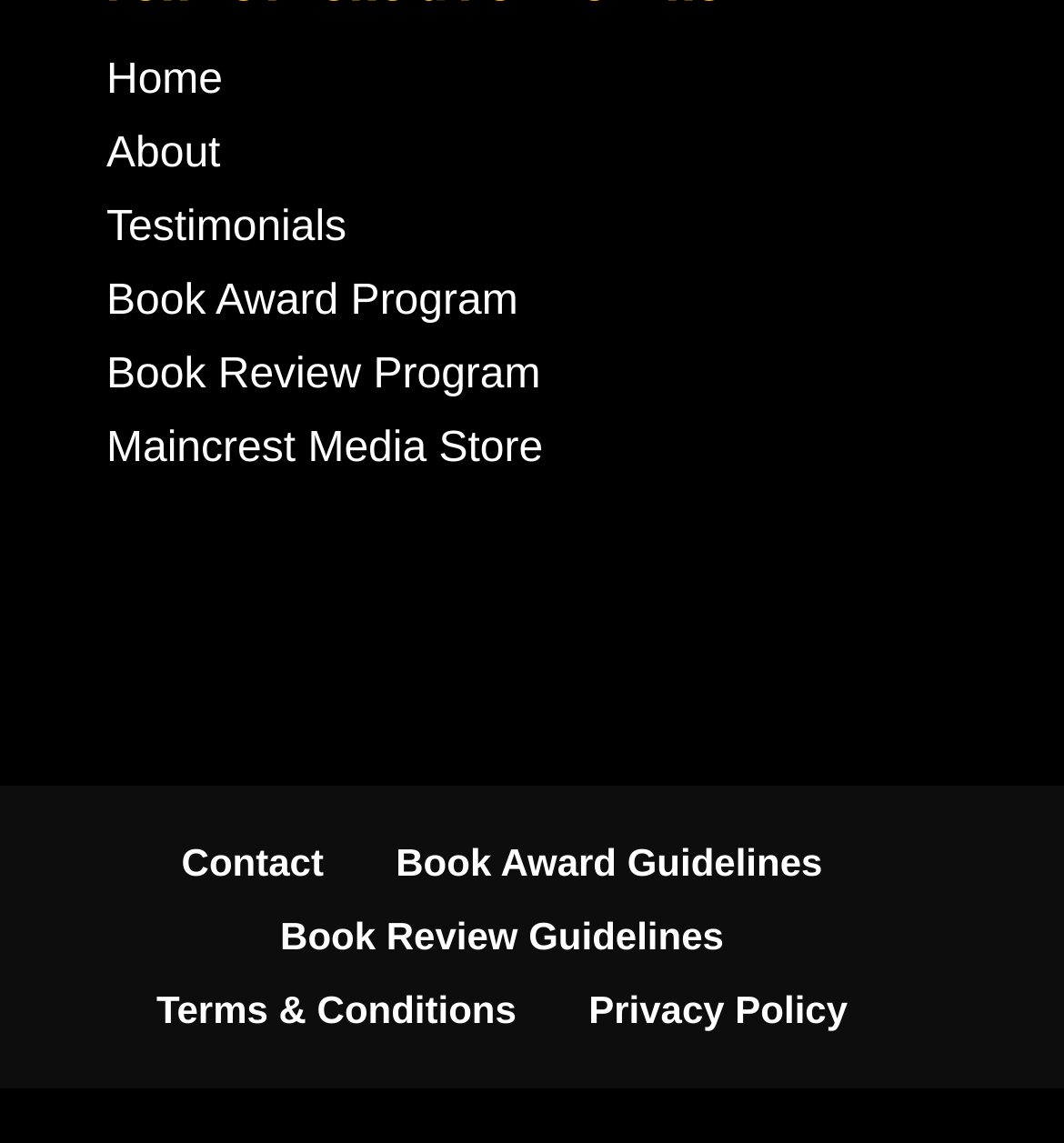Respond to the following query with just one word or a short phrase: 
How many links are there in the footer section?

5